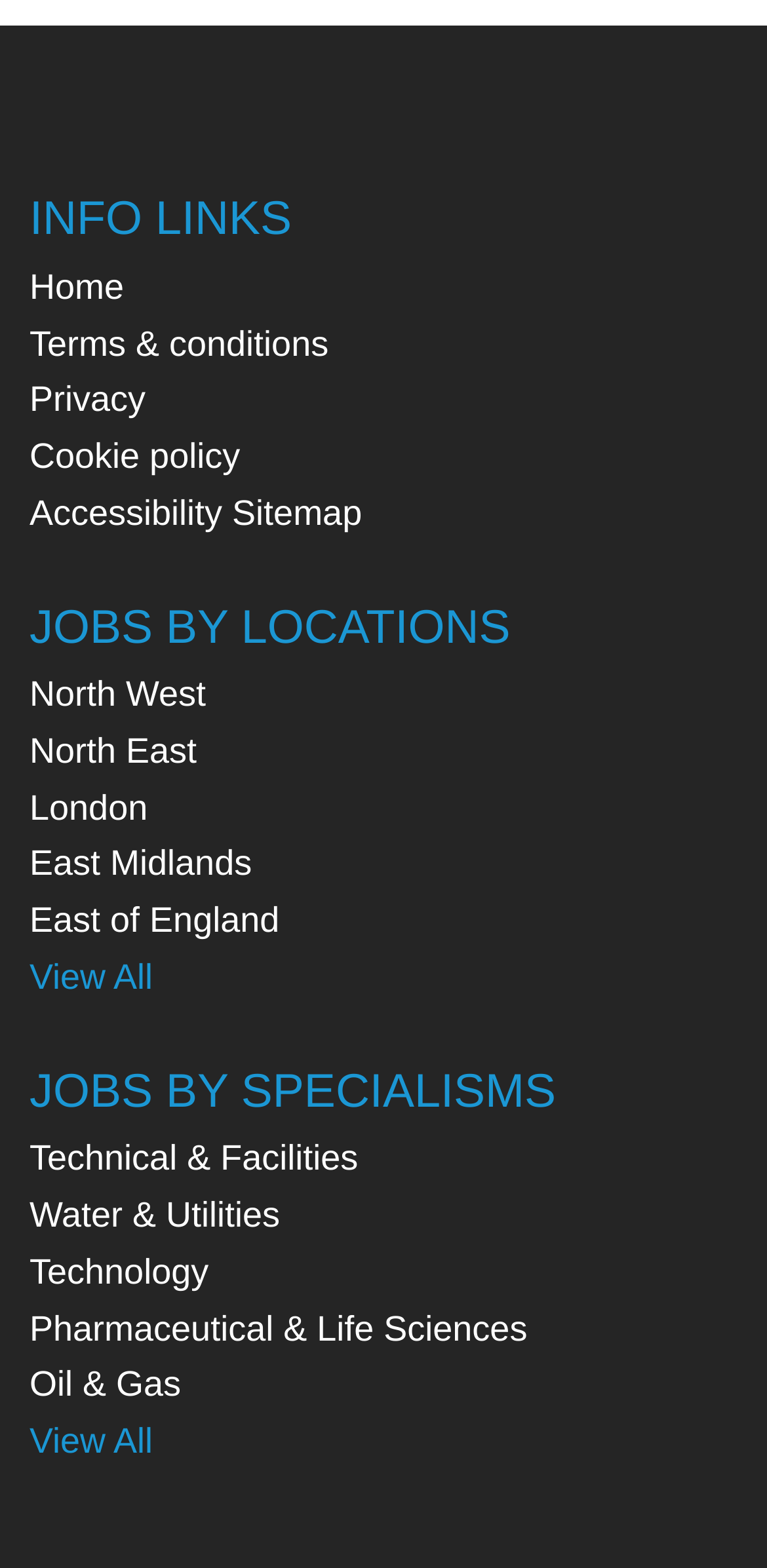Please specify the coordinates of the bounding box for the element that should be clicked to carry out this instruction: "browse jobs by specialisms". The coordinates must be four float numbers between 0 and 1, formatted as [left, top, right, bottom].

[0.038, 0.673, 0.962, 0.721]